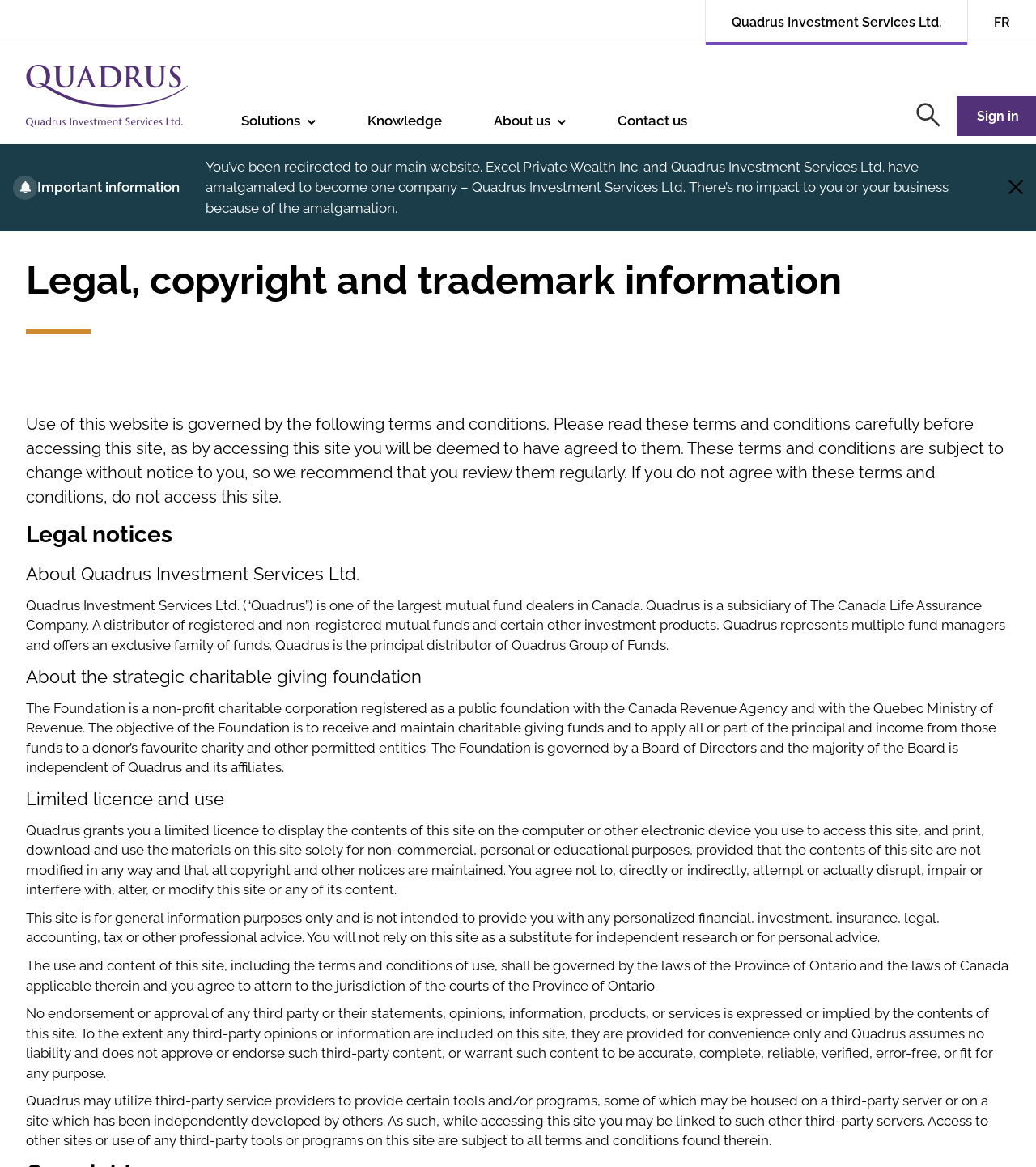Locate the bounding box coordinates of the clickable area needed to fulfill the instruction: "Learn more about the 'Design x Deus Original Cement Soy Candle' product".

None